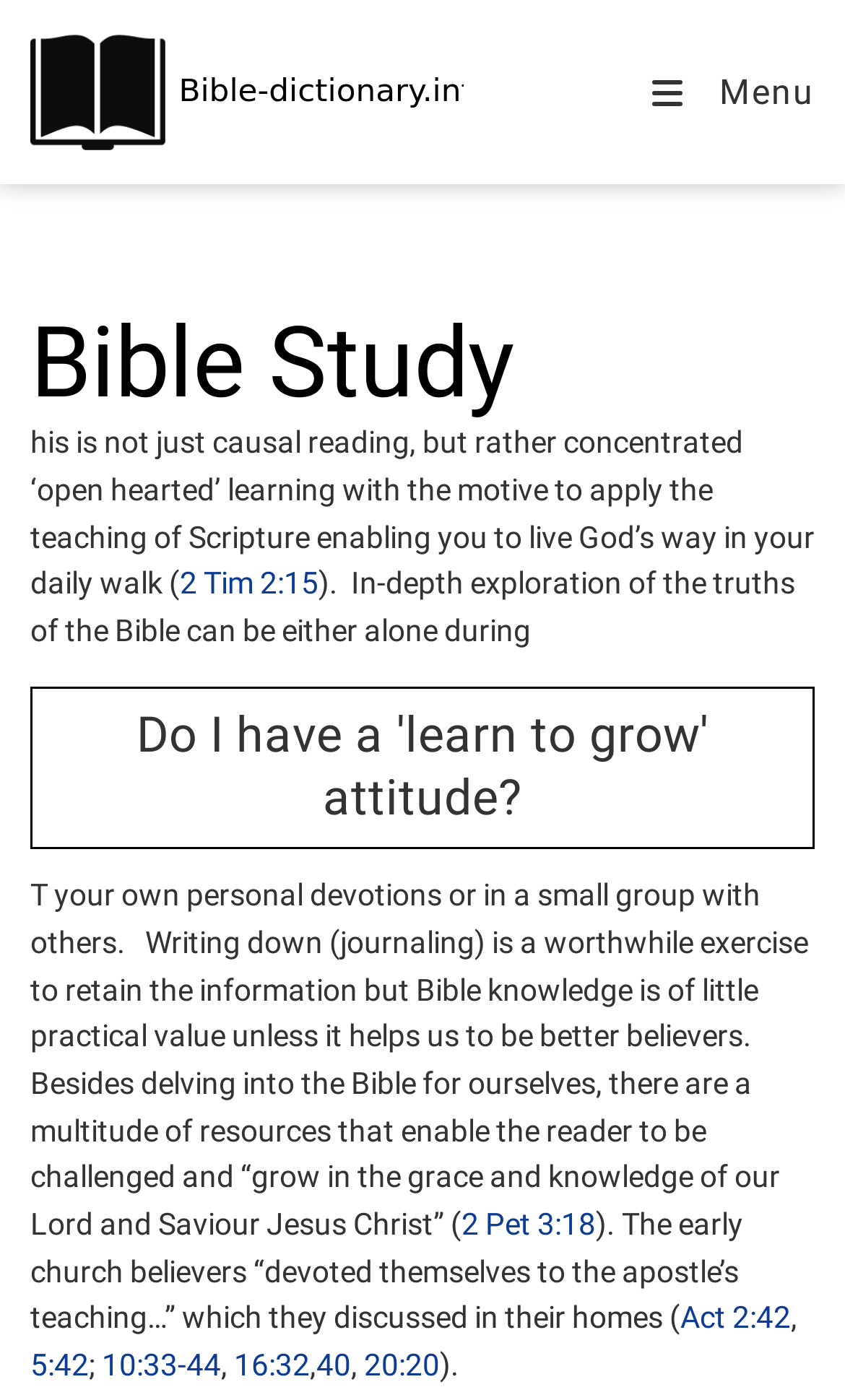Determine the bounding box coordinates of the clickable region to carry out the instruction: "Click on the 'iOS' link".

None